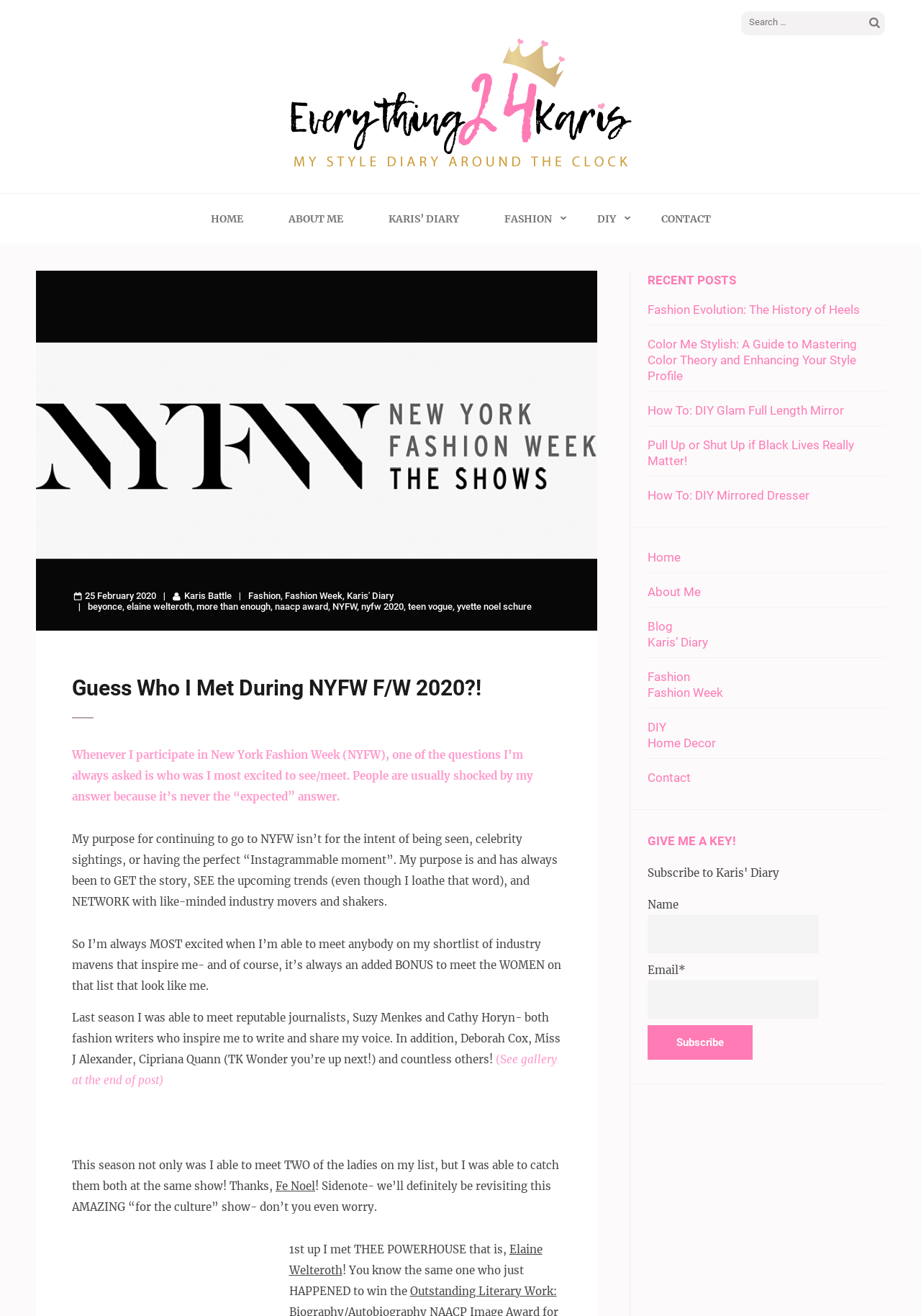What is the name of the blog?
Look at the image and provide a short answer using one word or a phrase.

Everything 24 Karis